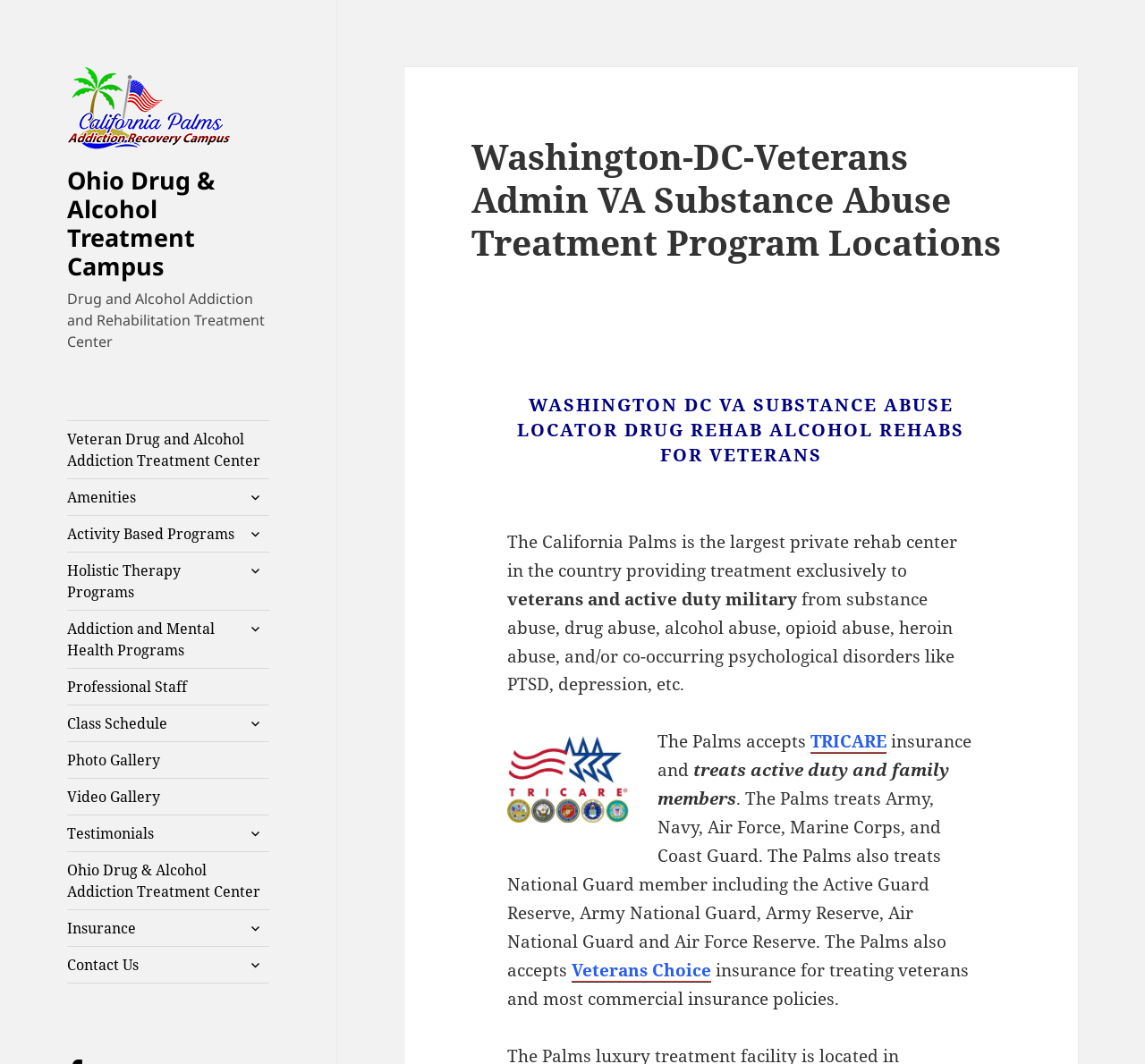Provide the bounding box for the UI element matching this description: "expand child menu".

[0.21, 0.769, 0.235, 0.796]